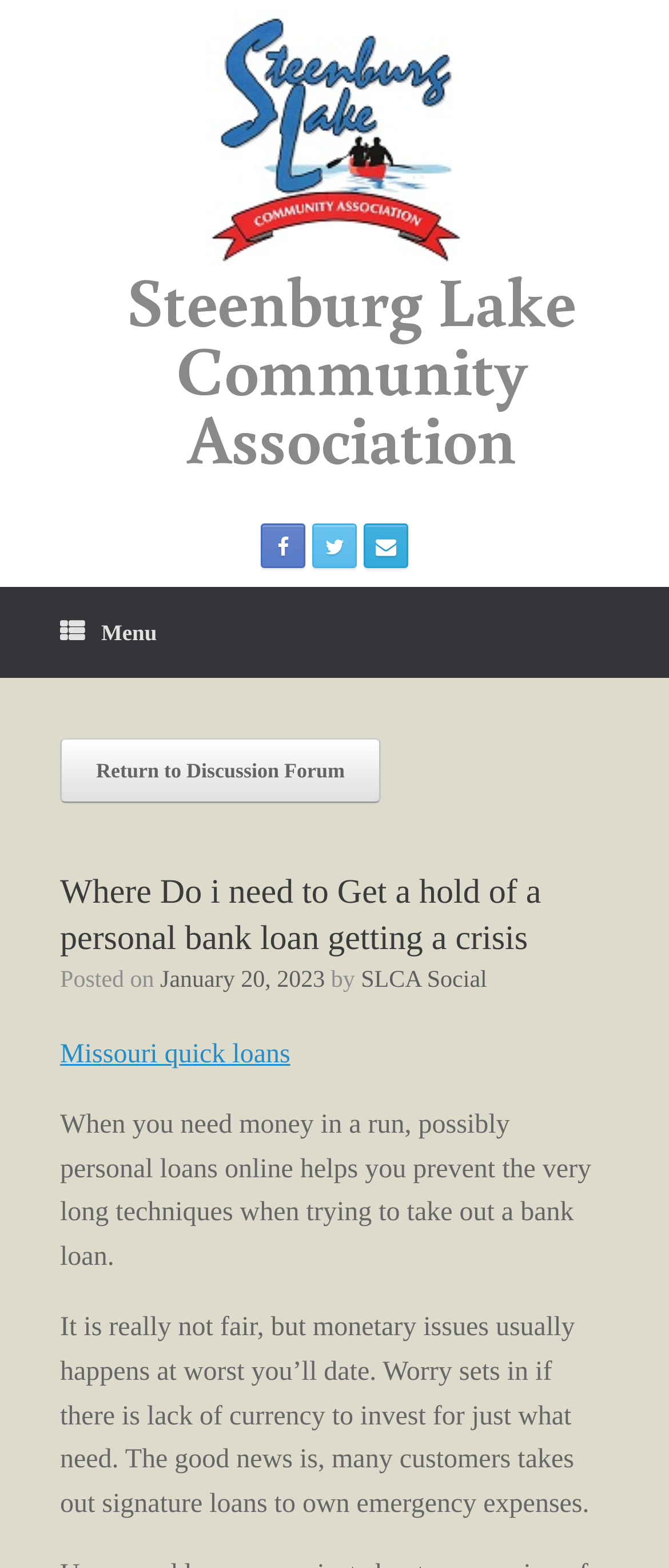Use a single word or phrase to answer the question:
What is the name of the community association?

Steenburg Lake Community Association